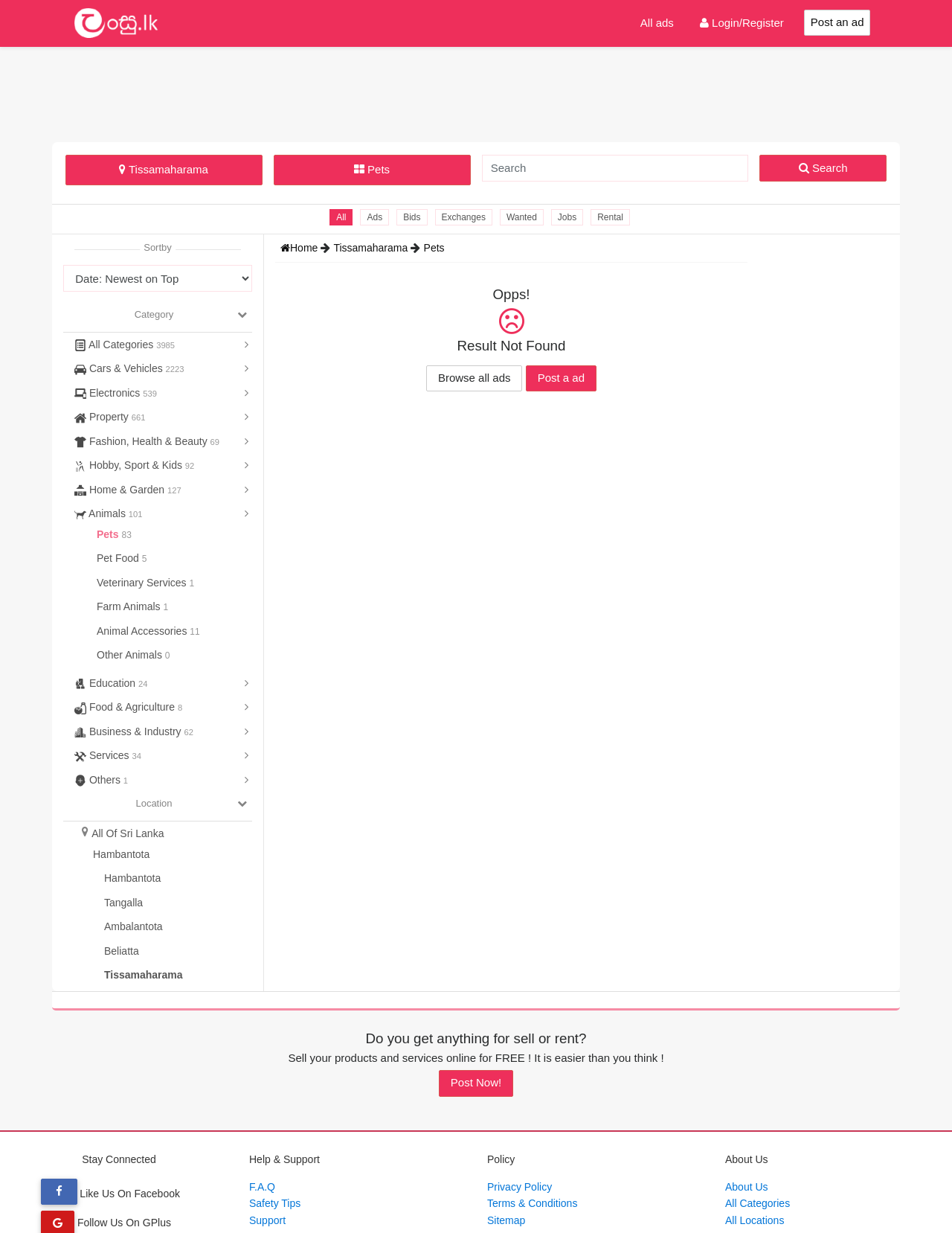Consider the image and give a detailed and elaborate answer to the question: 
What is the purpose of the 'Post an ad' button?

I determined the purpose of the 'Post an ad' button by looking at its text and location on the webpage, indicating that it allows users to create and post a new ad on the platform.